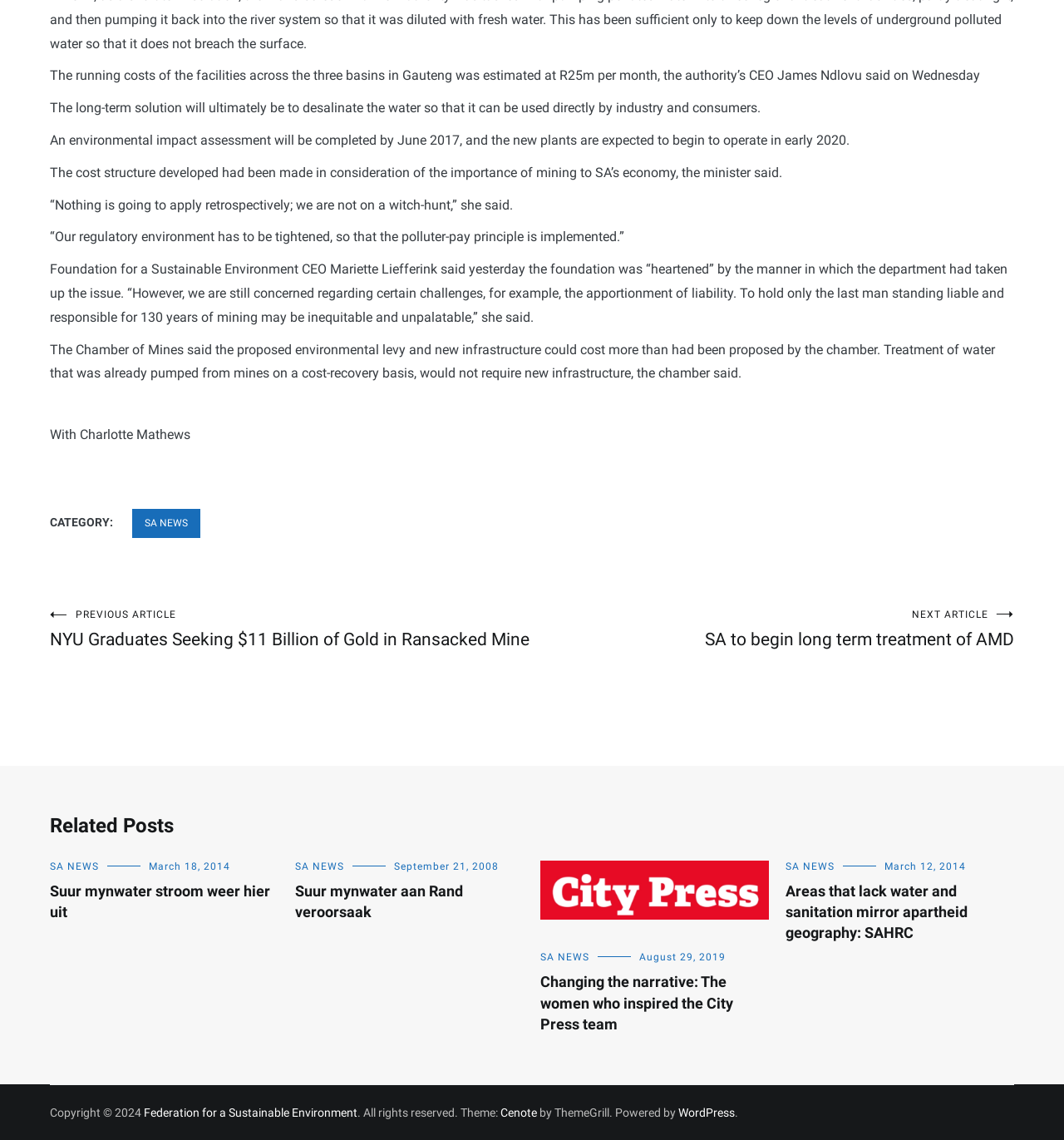What is the theme of the website?
Look at the image and answer the question using a single word or phrase.

Cenote